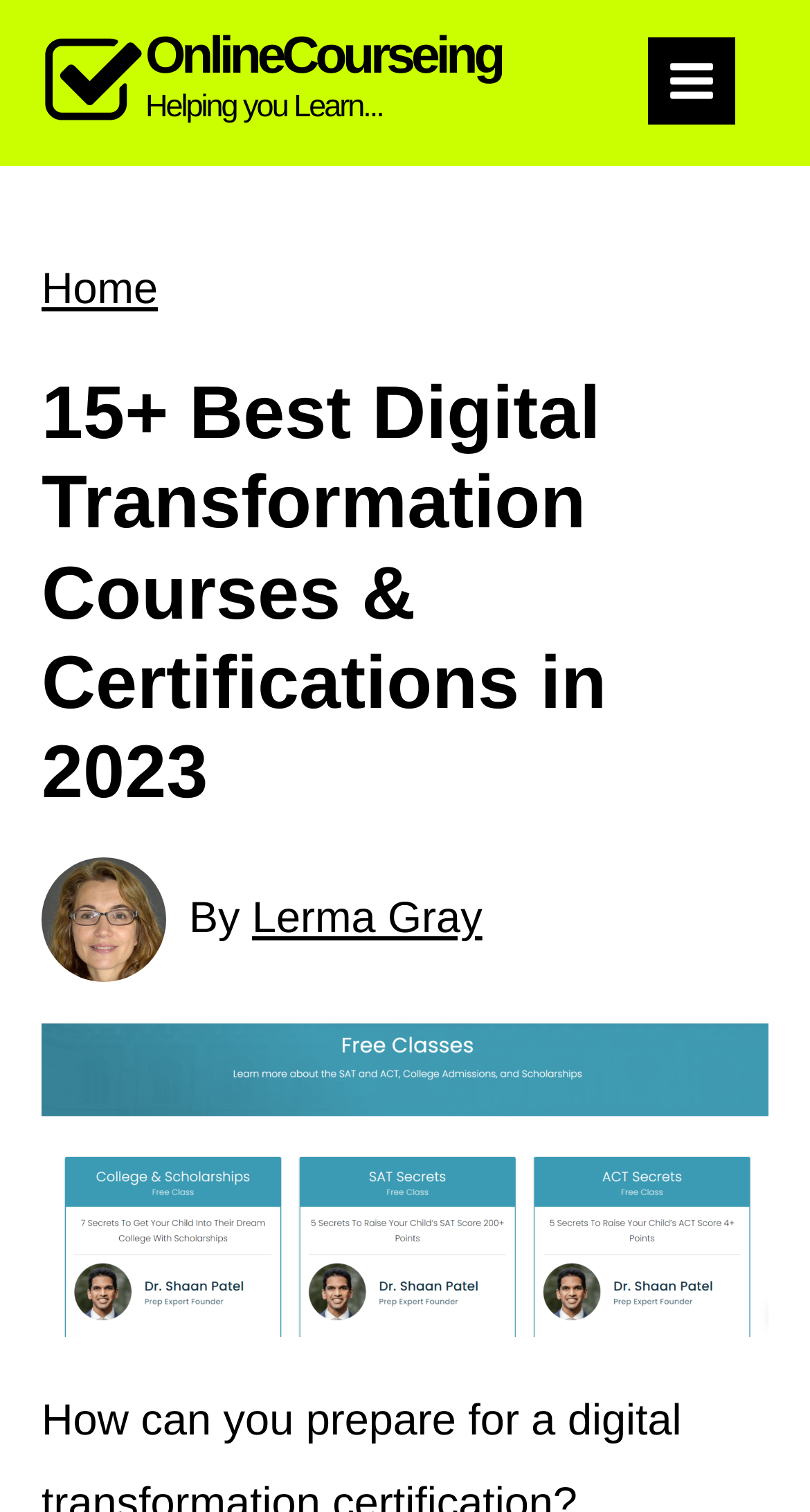Observe the image and answer the following question in detail: What is the topic of the image on the webpage?

I looked at the image on the webpage and found that it is related to digital transformation courses, as indicated by the image's alt text.